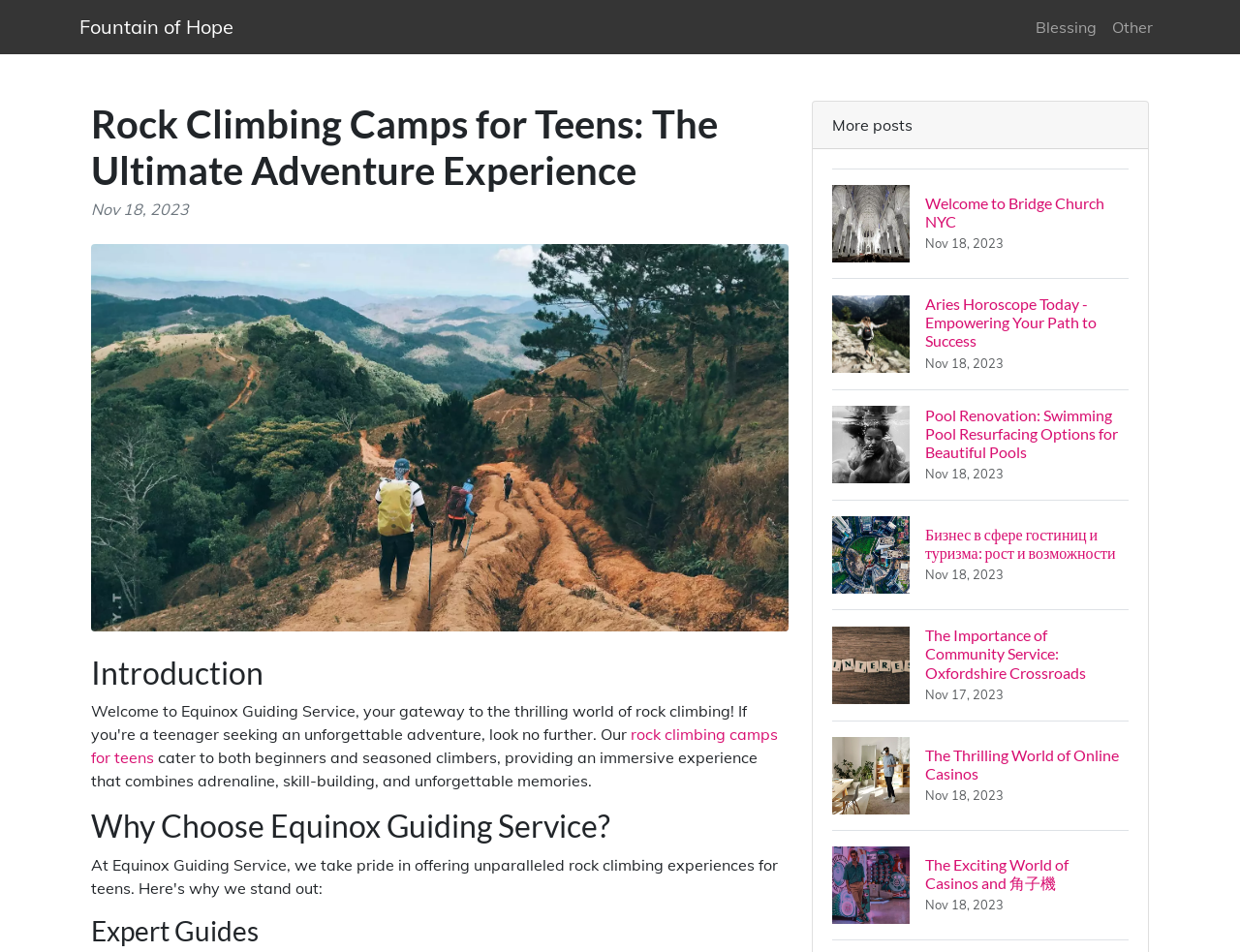Please find the bounding box coordinates of the element that must be clicked to perform the given instruction: "Search for something". The coordinates should be four float numbers from 0 to 1, i.e., [left, top, right, bottom].

None